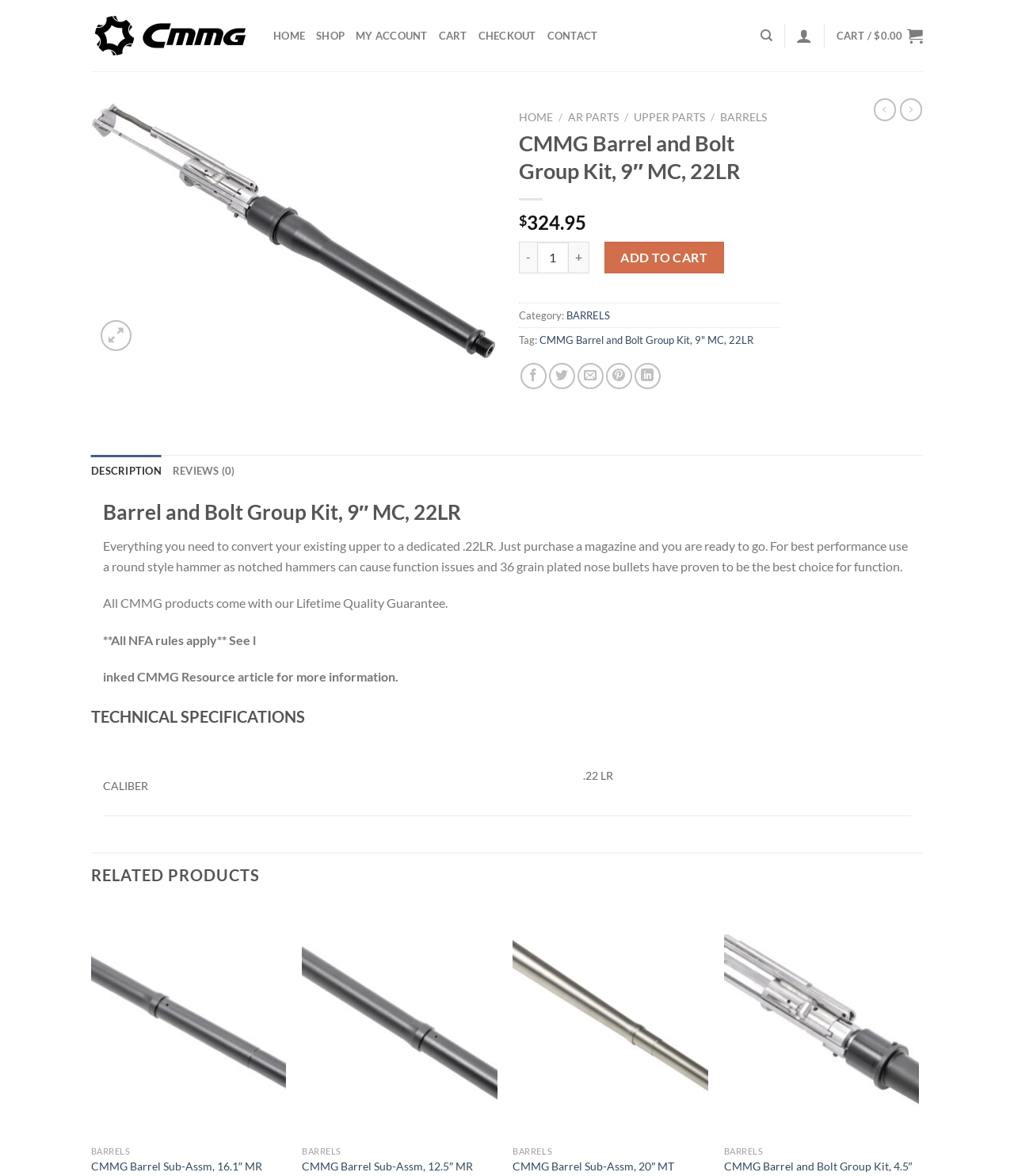Show the bounding box coordinates for the element that needs to be clicked to execute the following instruction: "Go to the 'HOME' page". Provide the coordinates in the form of four float numbers between 0 and 1, i.e., [left, top, right, bottom].

[0.27, 0.017, 0.301, 0.044]